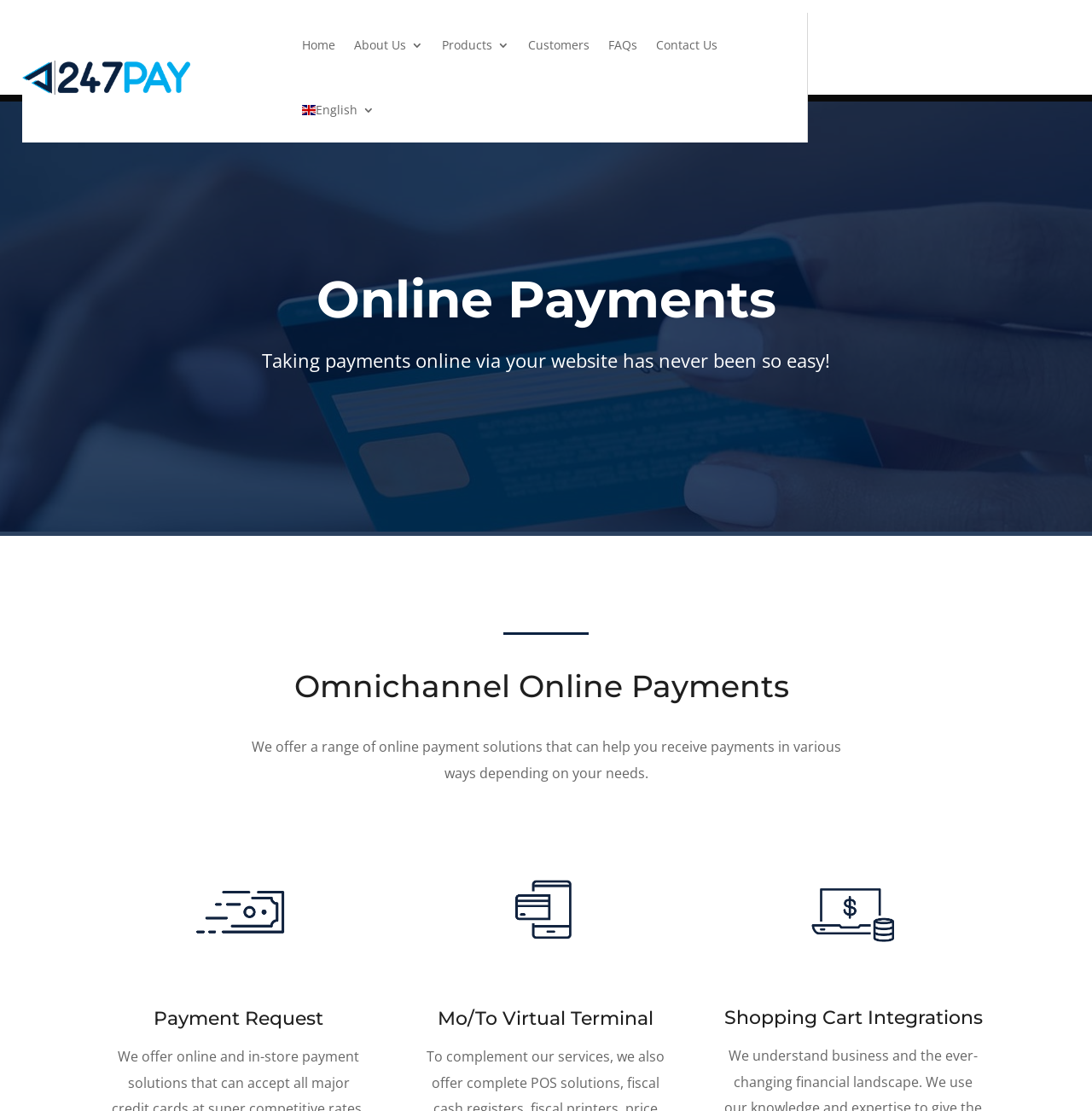How many navigation links are there?
Give a detailed response to the question by analyzing the screenshot.

I counted the number of links in the top navigation bar, which are 'Home', 'About Us', 'Products', 'Customers', 'FAQs', 'Contact Us', and 'en English'. There are 7 links in total.